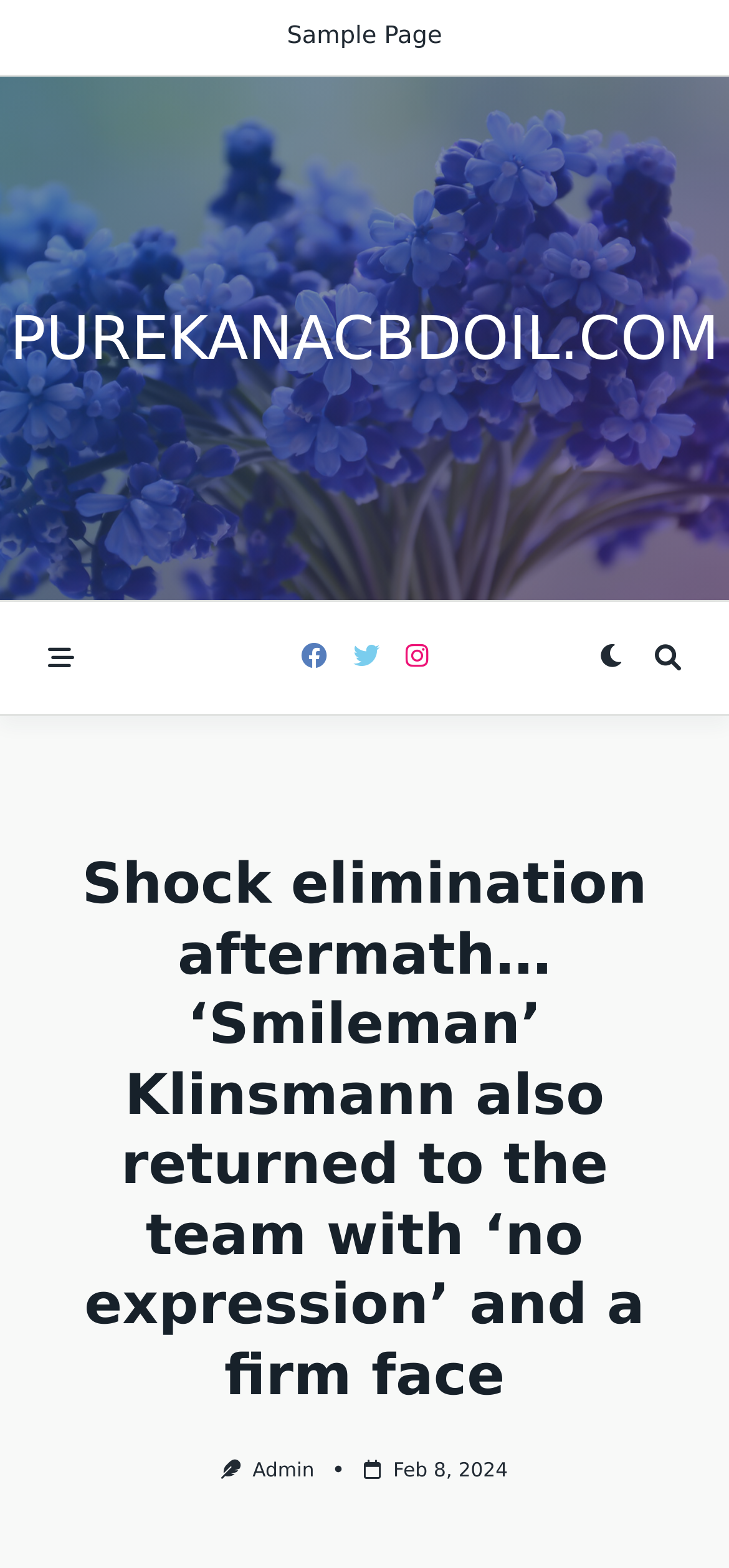Please give a concise answer to this question using a single word or phrase: 
What is the website's domain name?

purekanacbdoil.com